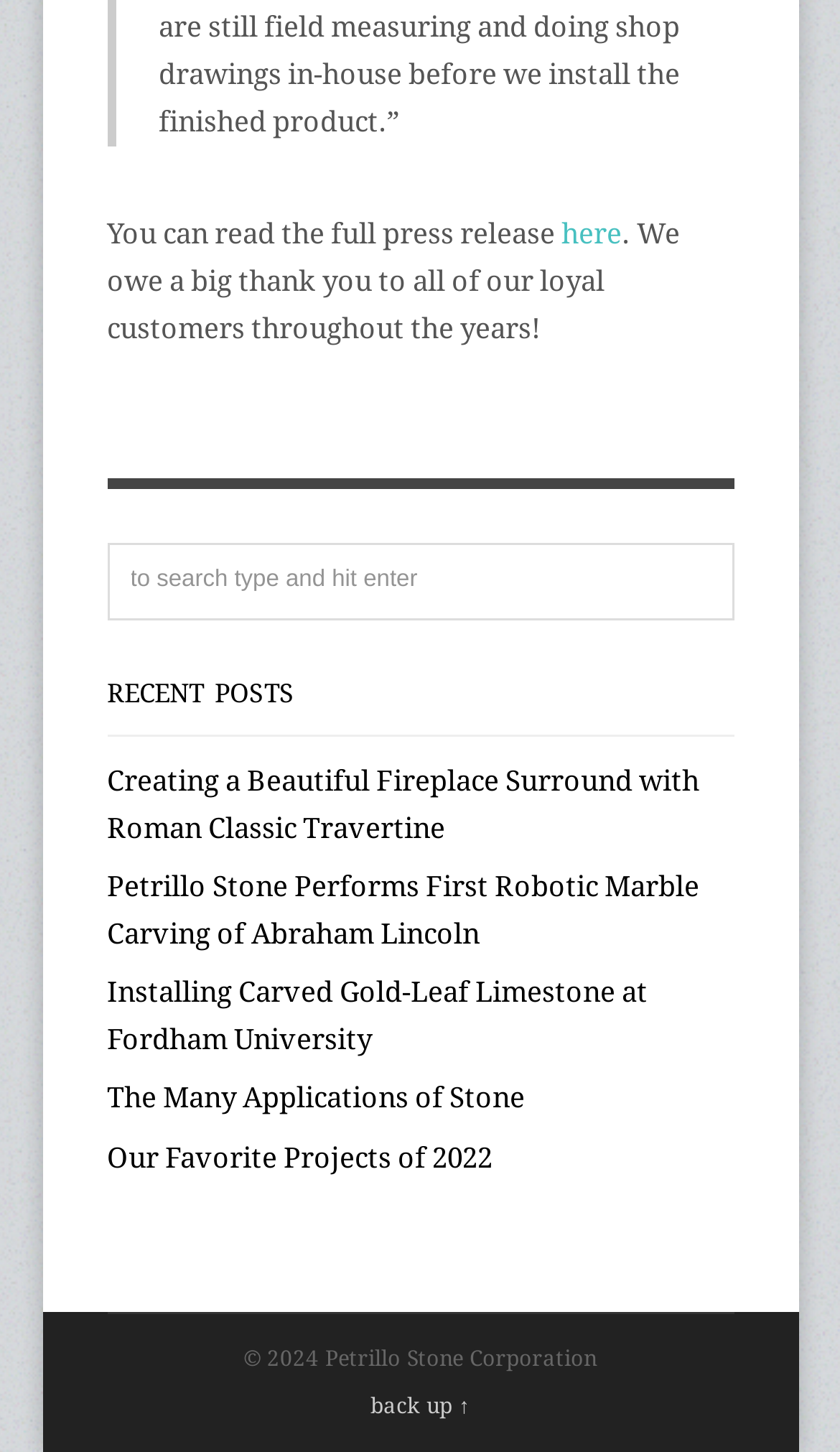Identify the bounding box coordinates of the clickable region necessary to fulfill the following instruction: "View the 'Ivy leaf Extract(Hedera helix)' product". The bounding box coordinates should be four float numbers between 0 and 1, i.e., [left, top, right, bottom].

None